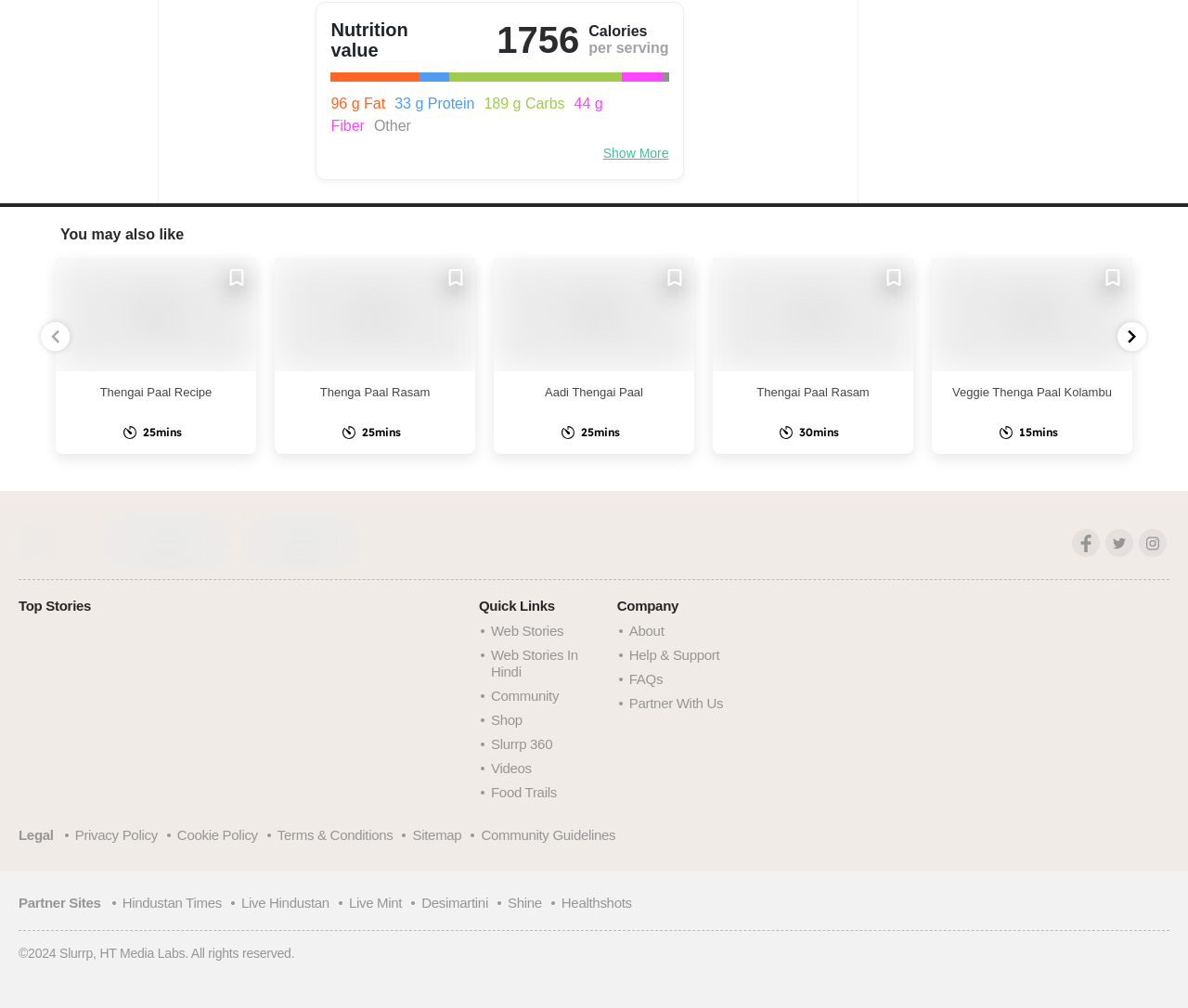Find and provide the bounding box coordinates for the UI element described with: "Thengai Paal Rasam 30mins".

[0.6, 0.256, 0.769, 0.45]